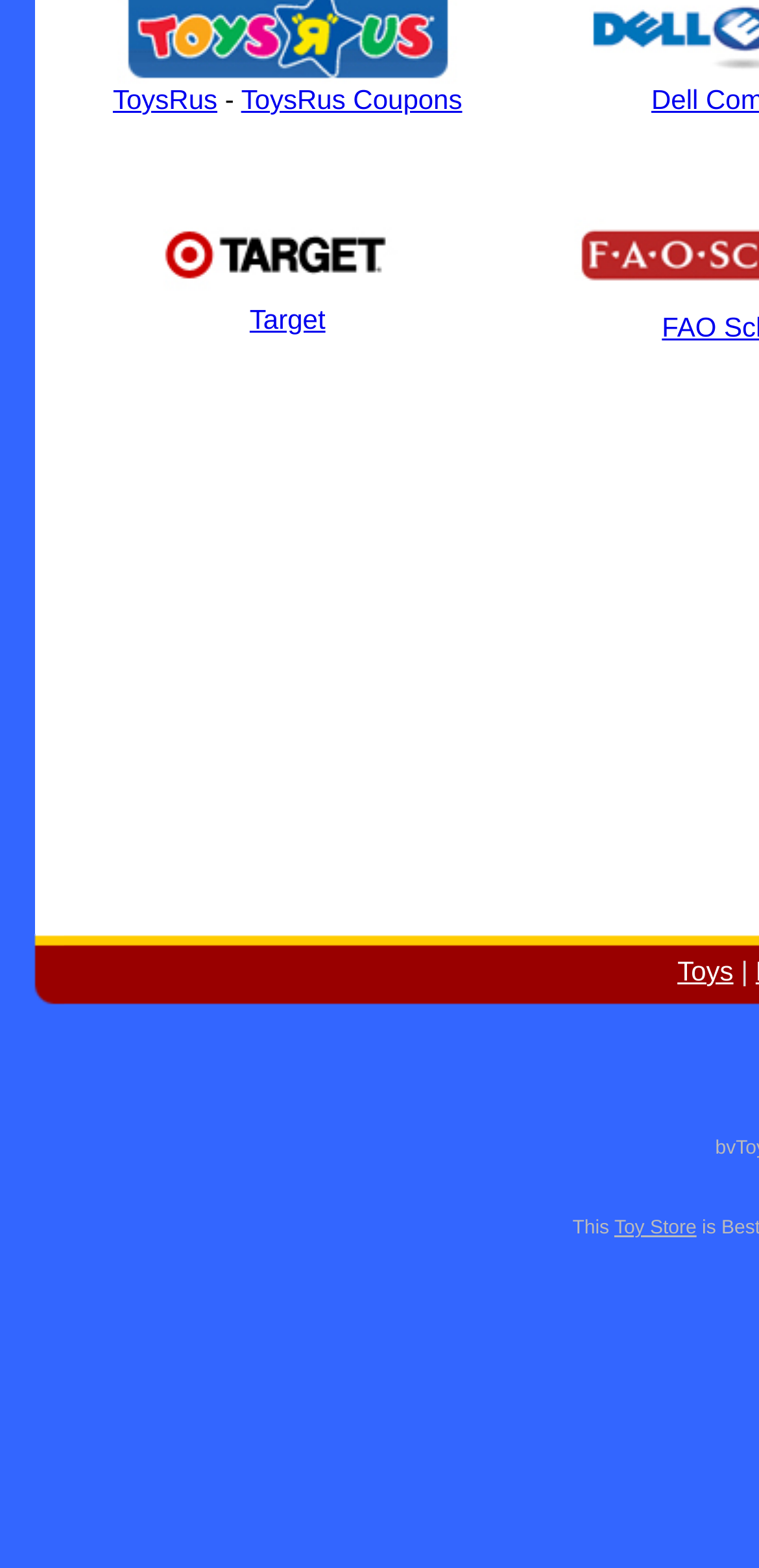Can you find the bounding box coordinates for the UI element given this description: "Firefox 拡張機能"? Provide the coordinates as four float numbers between 0 and 1: [left, top, right, bottom].

None